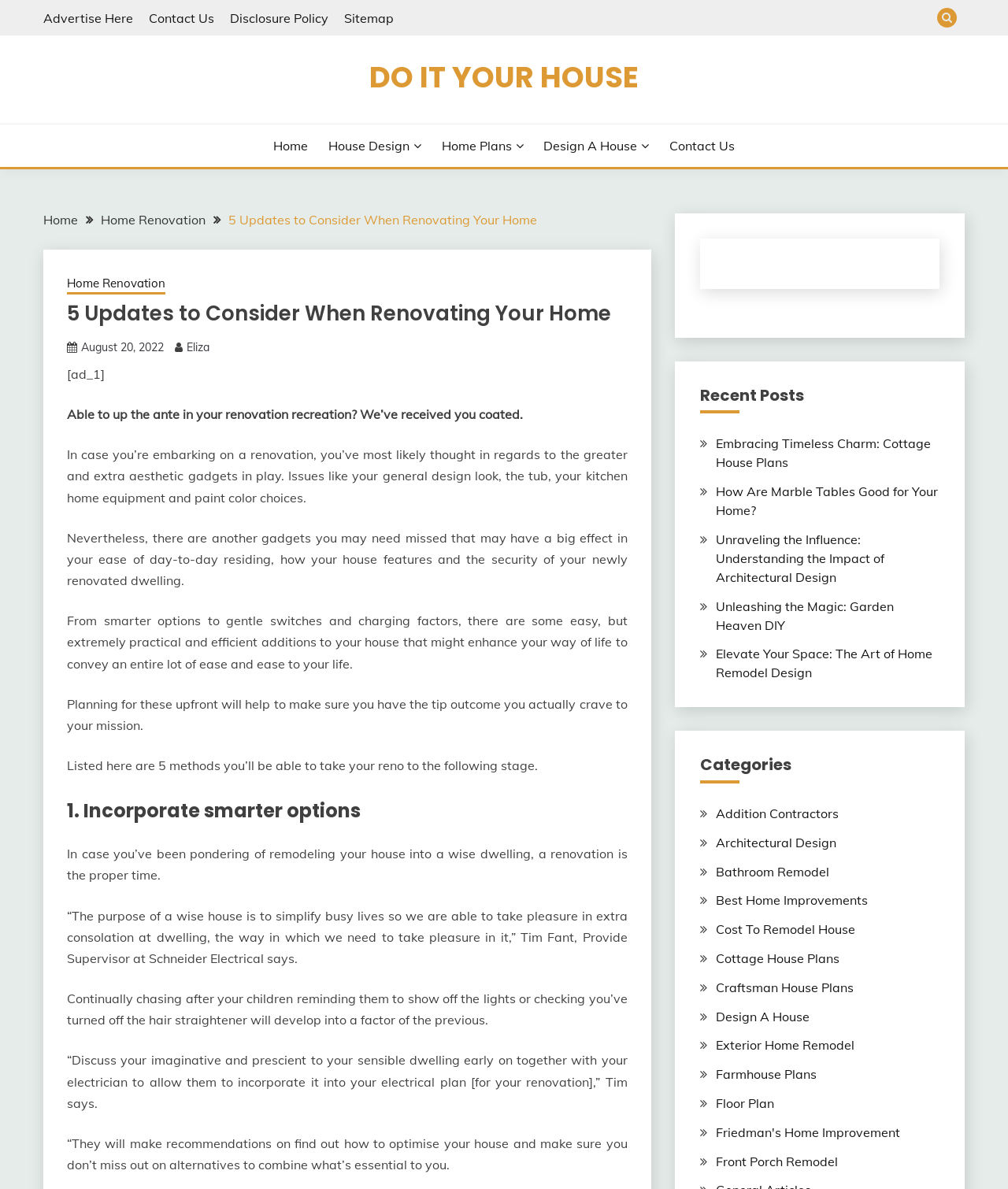Use the information in the screenshot to answer the question comprehensively: What is the purpose of planning for certain additions upfront in a home renovation?

According to the webpage, planning for certain additions upfront in a home renovation can help ensure that the desired outcome is achieved, making it easier to incorporate important features and functionalities into the renovation plan.